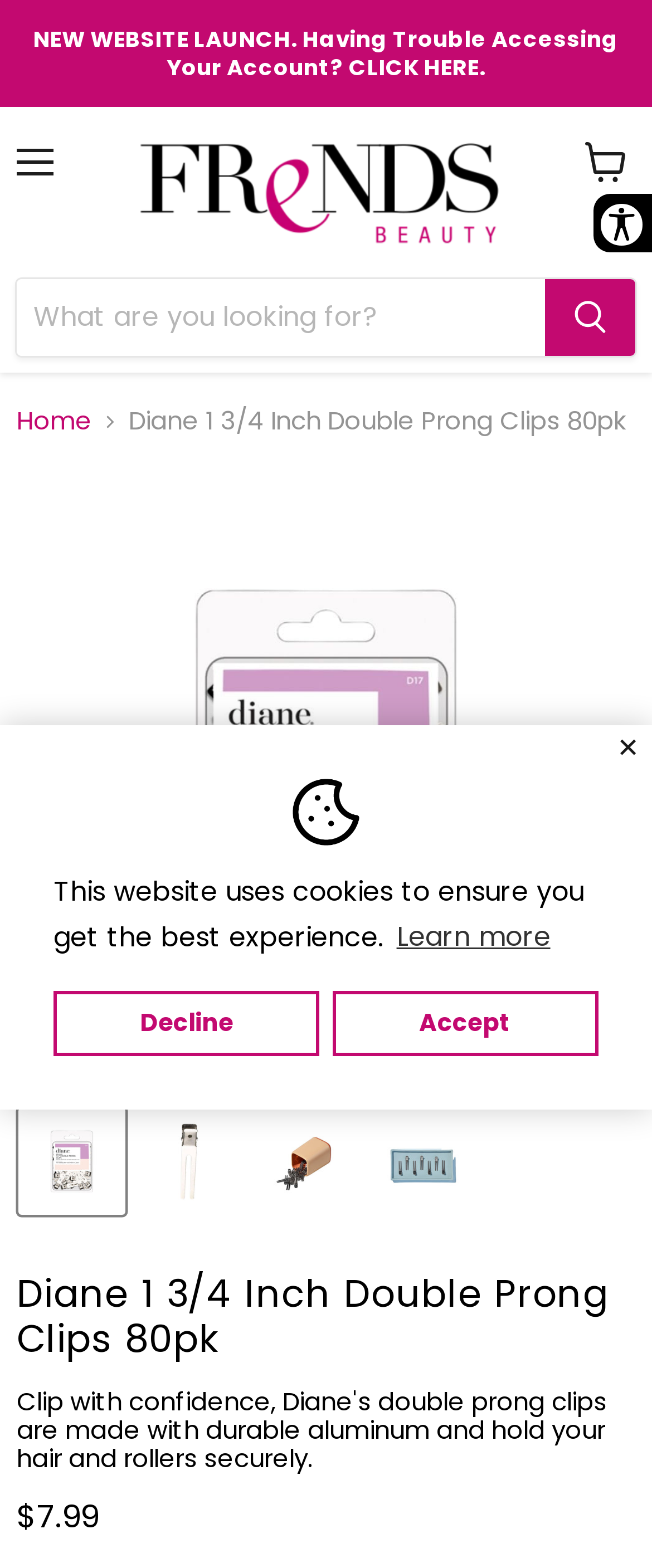What is the product name?
Answer the question in as much detail as possible.

I determined the product name by looking at the heading element with the text 'Diane 1 3/4 Inch Double Prong Clips 80pk' which is located at the top of the webpage, indicating that it is the main product being displayed.